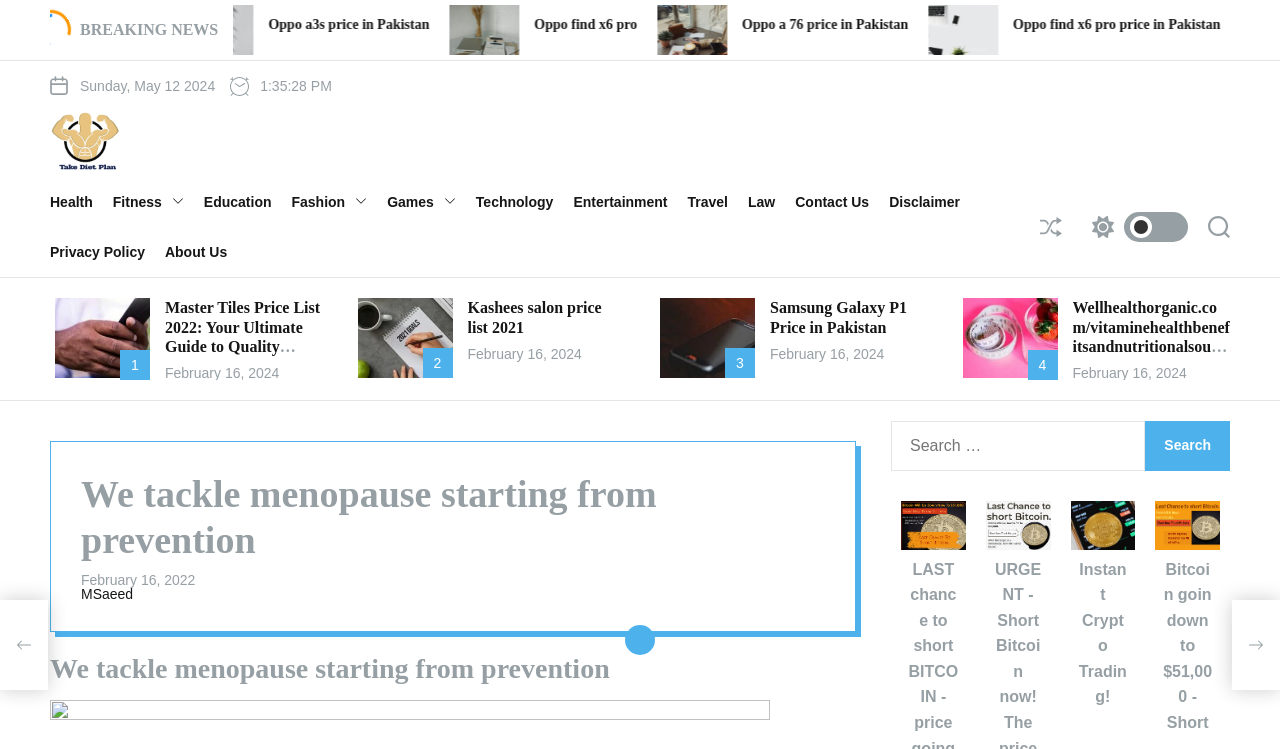What is the date displayed on the webpage?
Please provide a comprehensive answer based on the contents of the image.

I found the date 'Sunday, May 12 2024' on the webpage by looking at the StaticText element with the bounding box coordinates [0.062, 0.104, 0.168, 0.126].